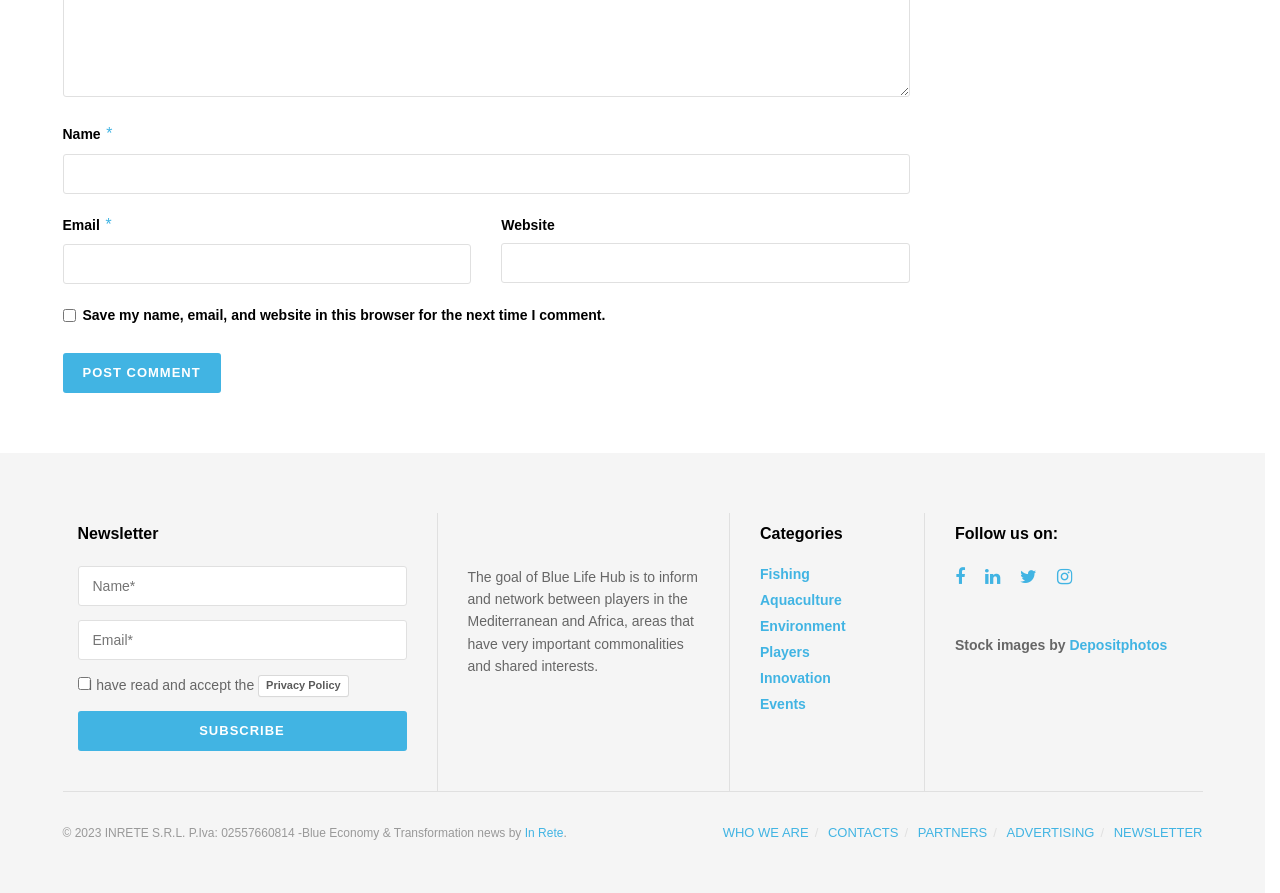Please analyze the image and provide a thorough answer to the question:
What is the topic of the links under the 'Categories' heading?

The links under the 'Categories' heading include 'Fishing', 'Aquaculture', 'Environment', 'Players', 'Innovation', and 'Events'. These topics are related to the Blue Life Hub's goal of informing and networking between players in the Mediterranean and Africa.